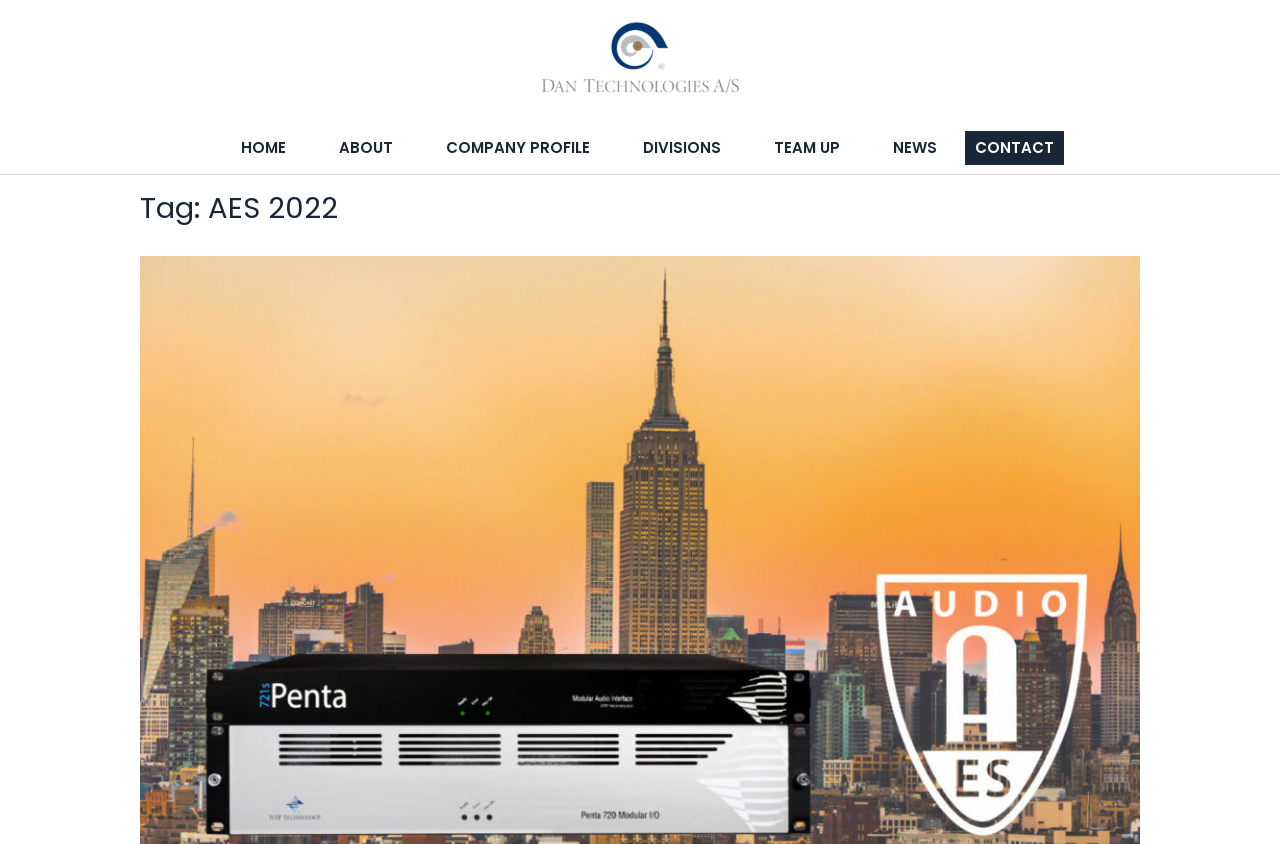For the following element description, predict the bounding box coordinates in the format (top-left x, top-left y, bottom-right x, bottom-right y). All values should be floating point numbers between 0 and 1. Description: Shop for Veterans and Military

None